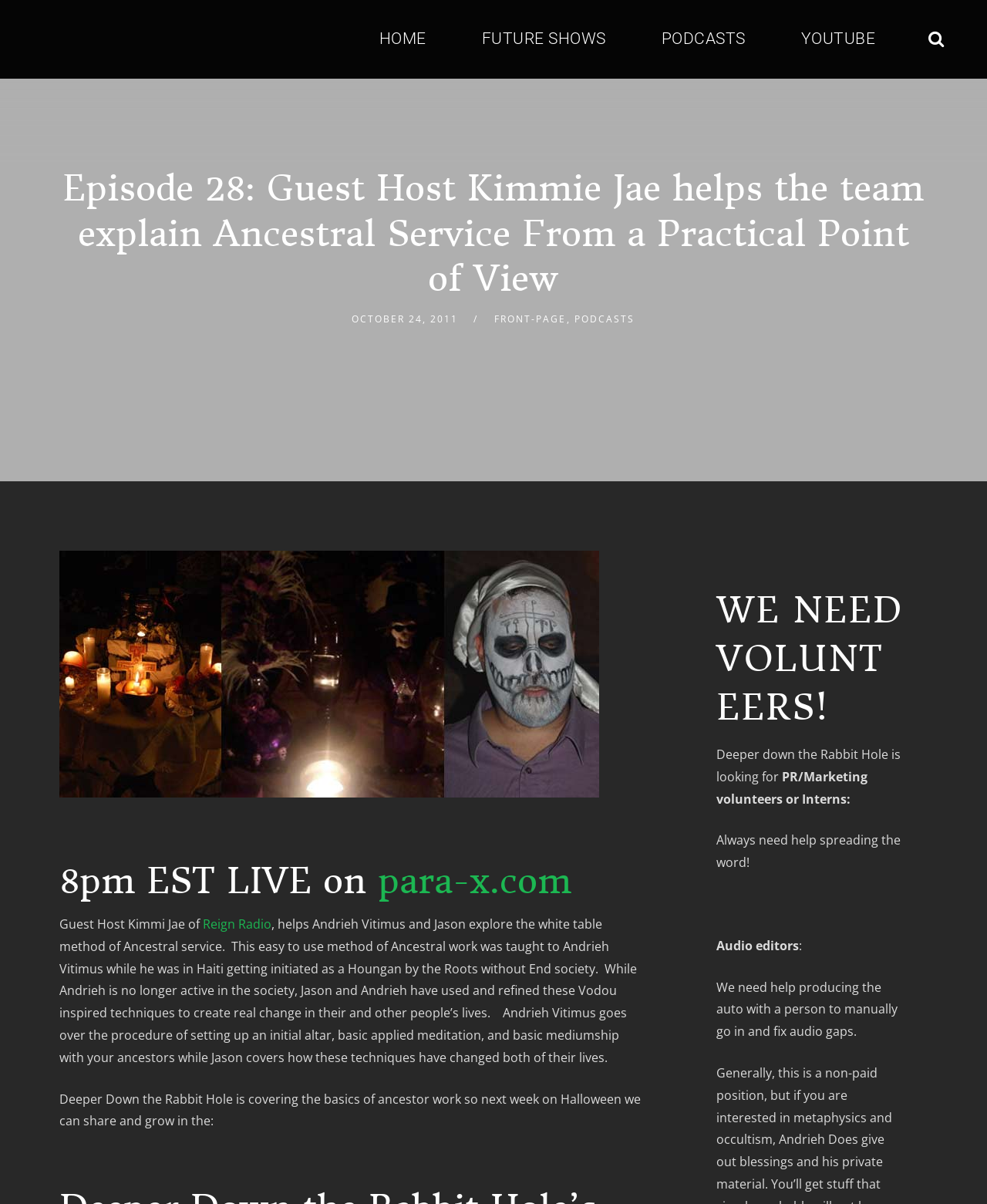What is the date of the episode?
Based on the screenshot, respond with a single word or phrase.

OCTOBER 24, 2011